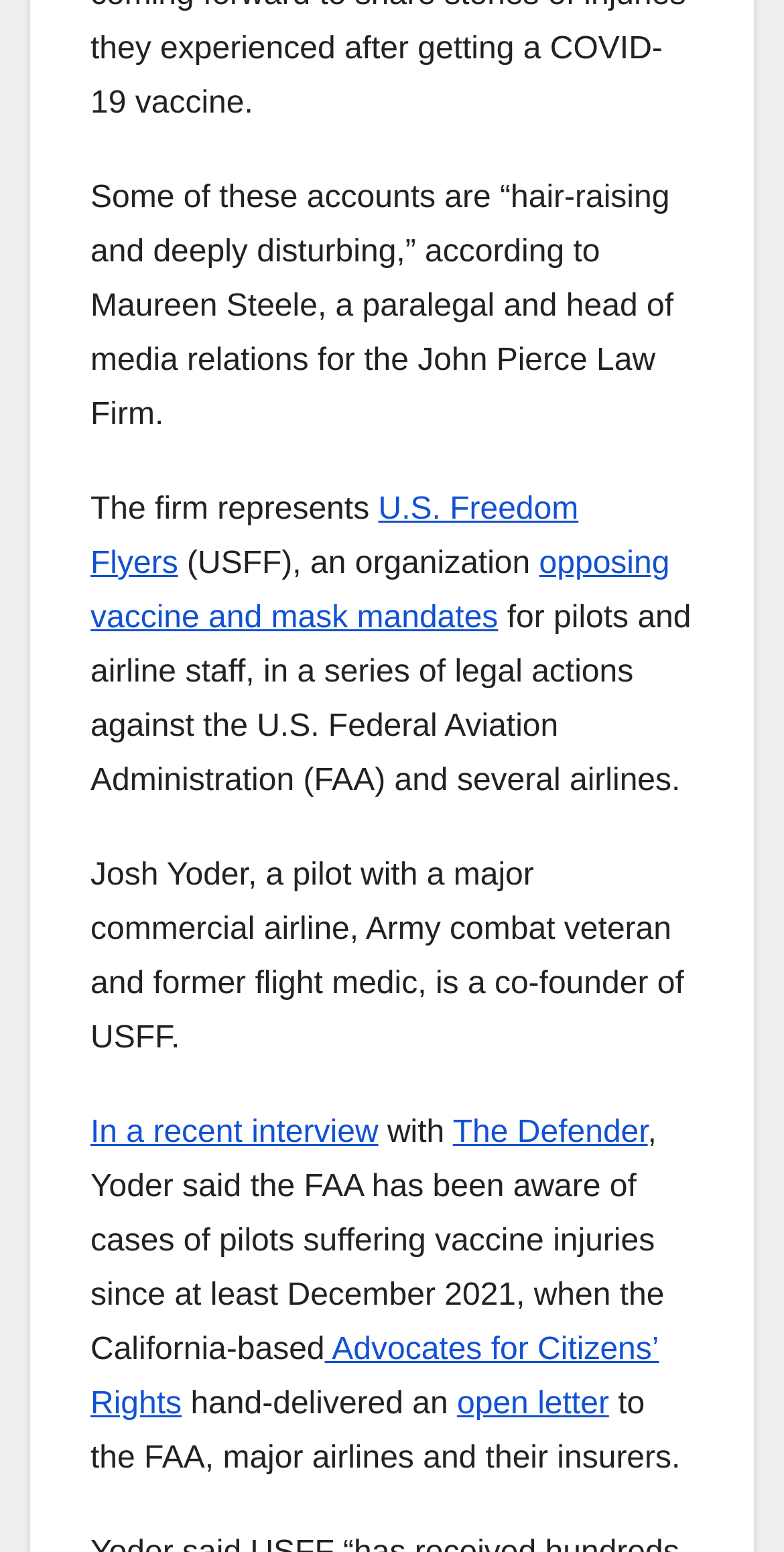Locate the bounding box of the user interface element based on this description: "opposing vaccine and mask mandates".

[0.115, 0.352, 0.854, 0.409]